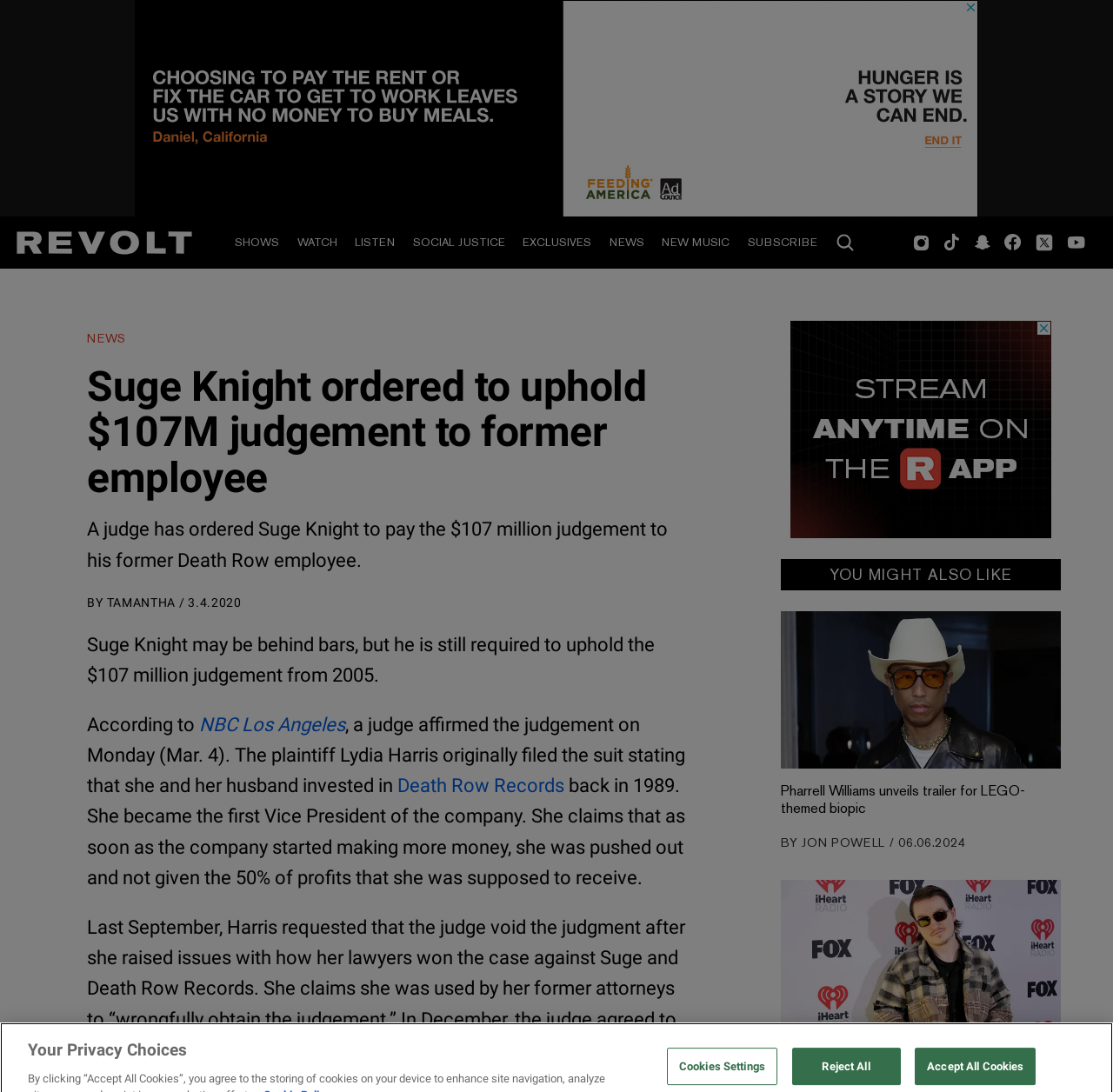Can you show the bounding box coordinates of the region to click on to complete the task described in the instruction: "Check out Pharrell Williams' LEGO-themed biopic"?

[0.702, 0.716, 0.921, 0.749]